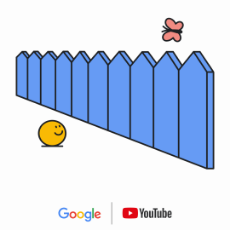Please answer the following question using a single word or phrase: 
What is flying above the sphere?

A pink butterfly